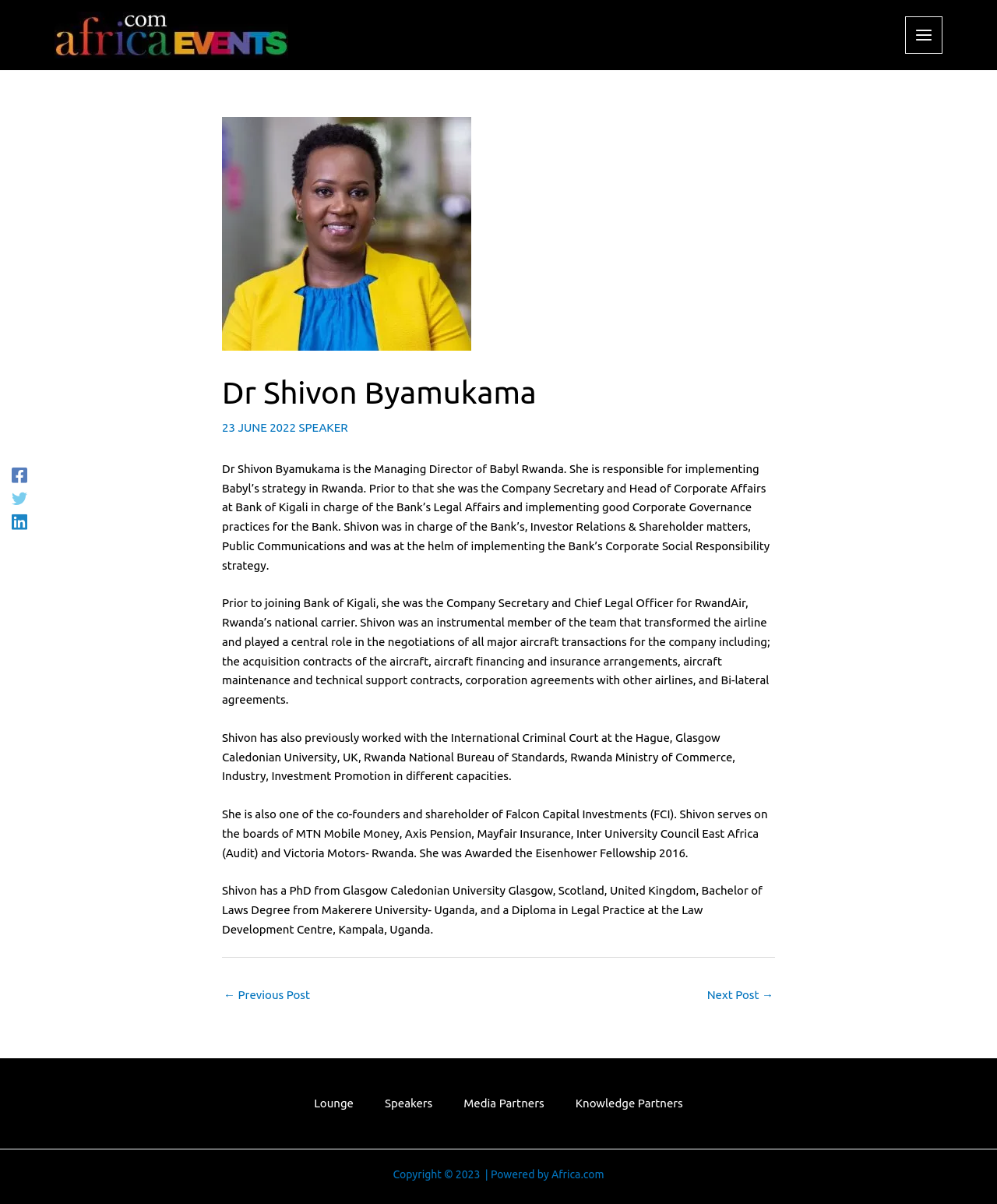Determine the bounding box coordinates of the clickable region to follow the instruction: "Click on The Shearers Wife Candle".

None